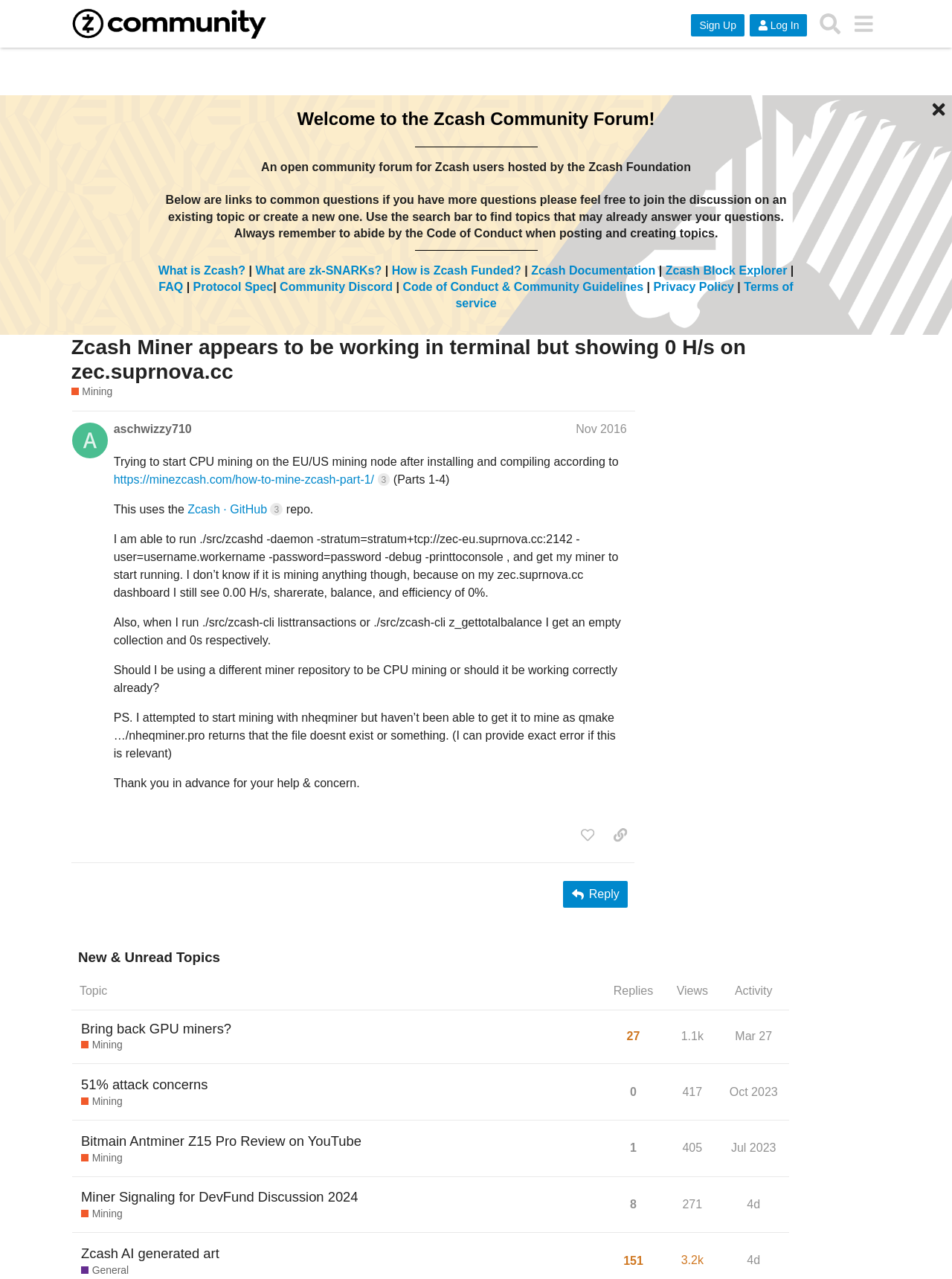Provide the bounding box coordinates for the specified HTML element described in this description: "General". The coordinates should be four float numbers ranging from 0 to 1, in the format [left, top, right, bottom].

[0.085, 0.988, 0.135, 0.999]